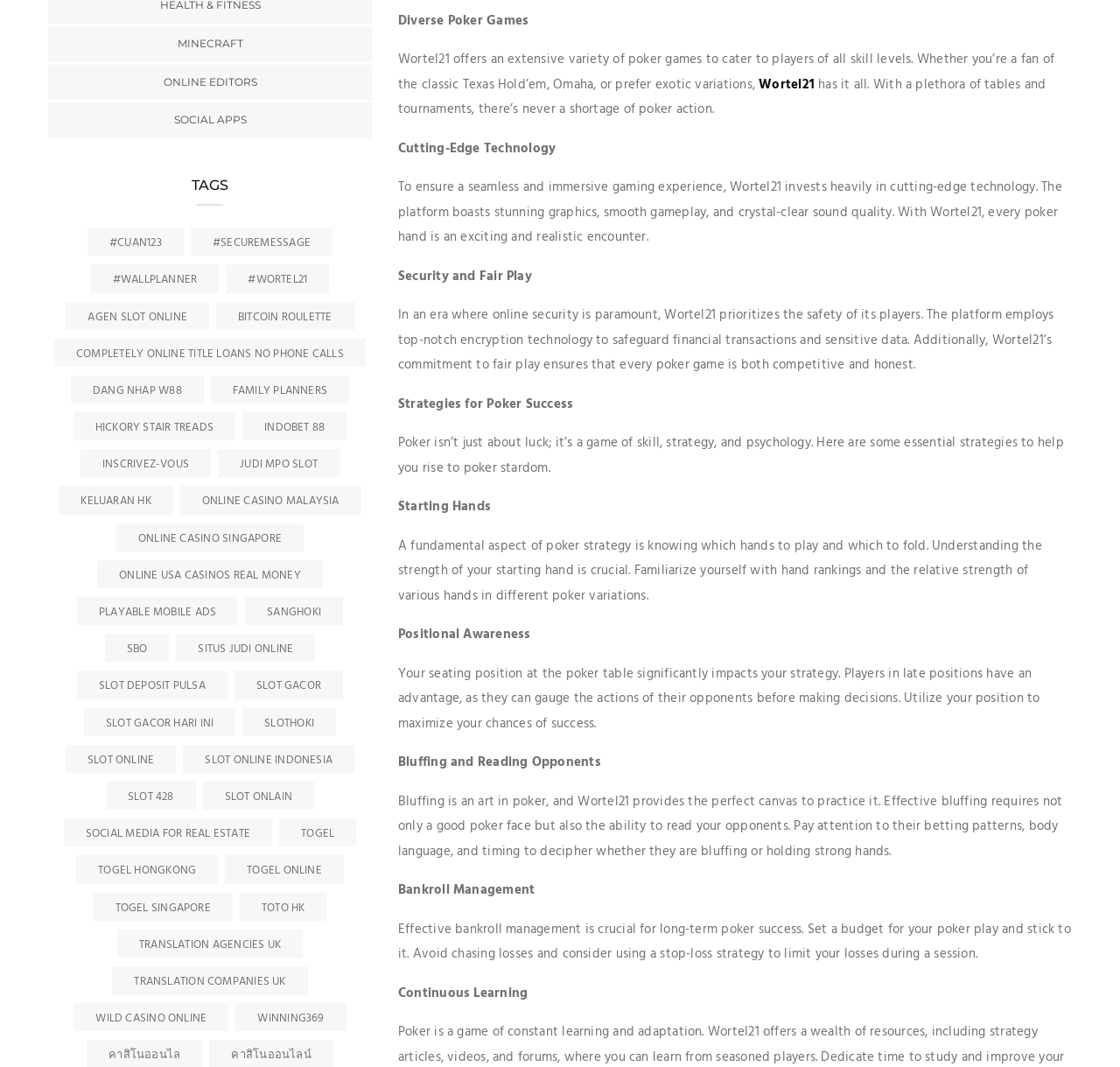What is the benefit of using 'Cutting-Edge Technology' in online poker?
Please use the image to deliver a detailed and complete answer.

The webpage highlights the advantage of using 'Cutting-Edge Technology' in online poker, which provides a seamless and immersive gaming experience, featuring stunning graphics, smooth gameplay, and crystal-clear sound quality, as stated in the text 'The platform boasts stunning graphics, smooth gameplay, and crystal-clear sound quality.'